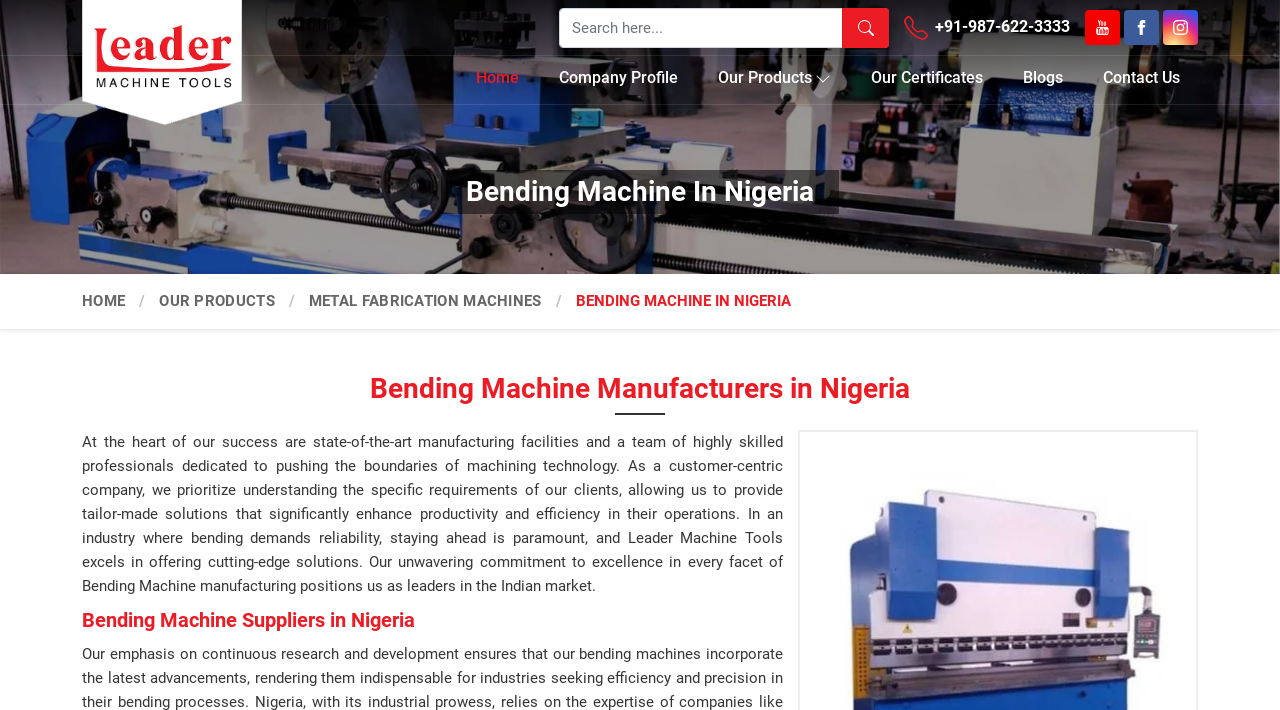What is the headline of the webpage?

Bending Machine In Nigeria